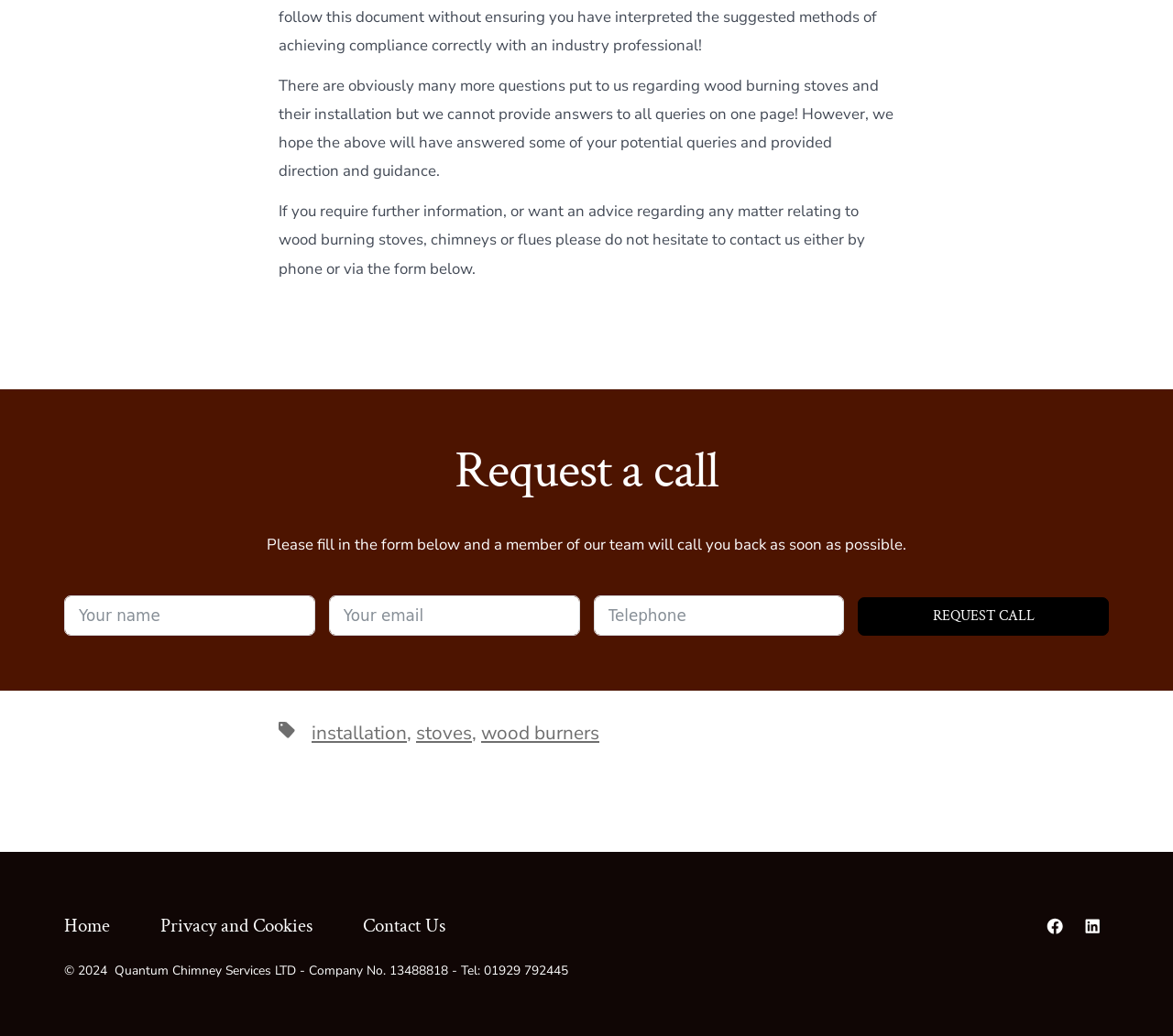What is the footer menu composed of?
Look at the image and provide a short answer using one word or a phrase.

Home, Privacy and Cookies, Contact Us